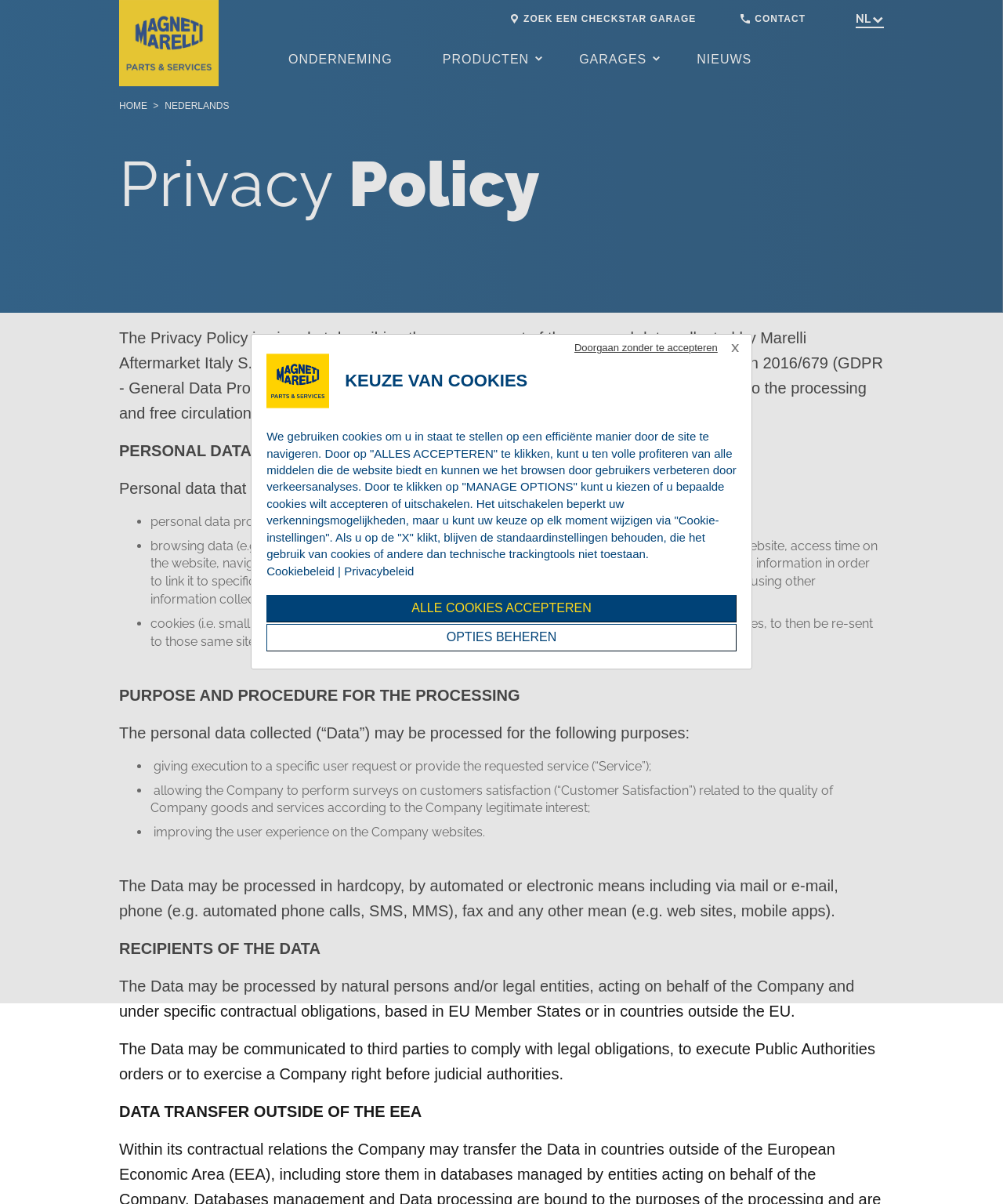Identify the bounding box coordinates of the element to click to follow this instruction: 'Click on the 'PRODUCTEN' link'. Ensure the coordinates are four float values between 0 and 1, provided as [left, top, right, bottom].

[0.441, 0.044, 0.527, 0.055]